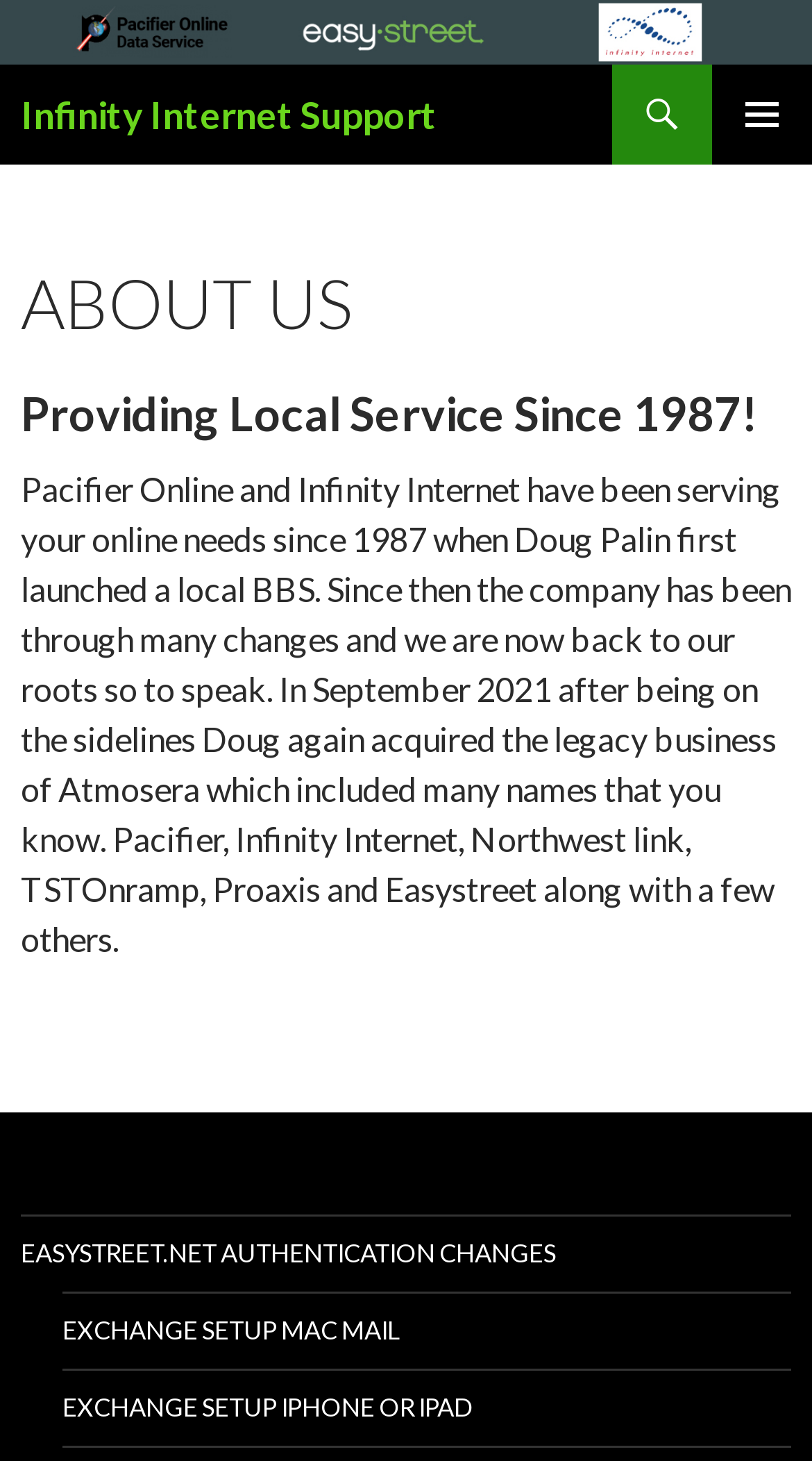Use a single word or phrase to respond to the question:
How many links are there in the main article?

3